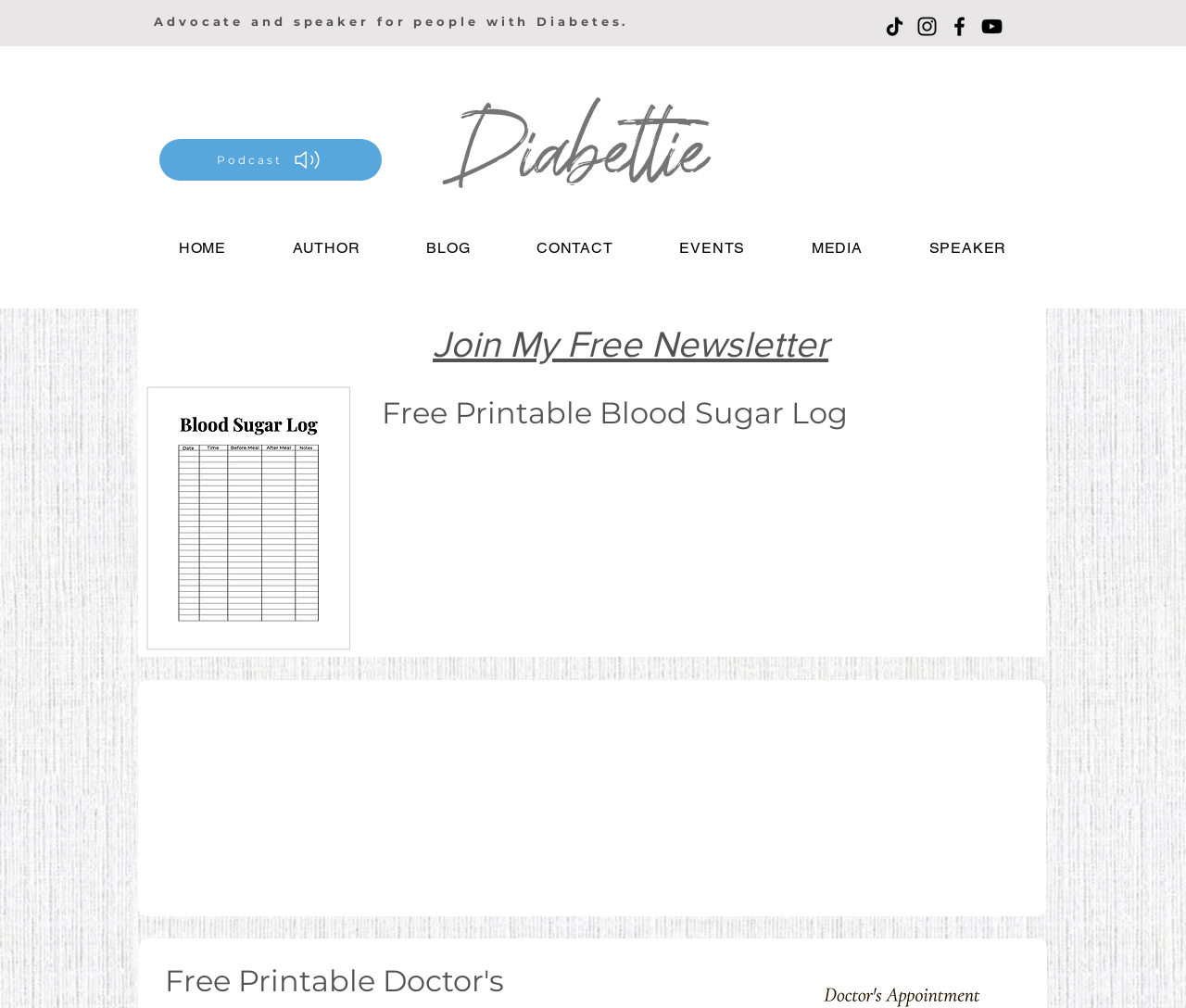Can you determine the bounding box coordinates of the area that needs to be clicked to fulfill the following instruction: "Go to CONTACT page"?

[0.428, 0.228, 0.542, 0.264]